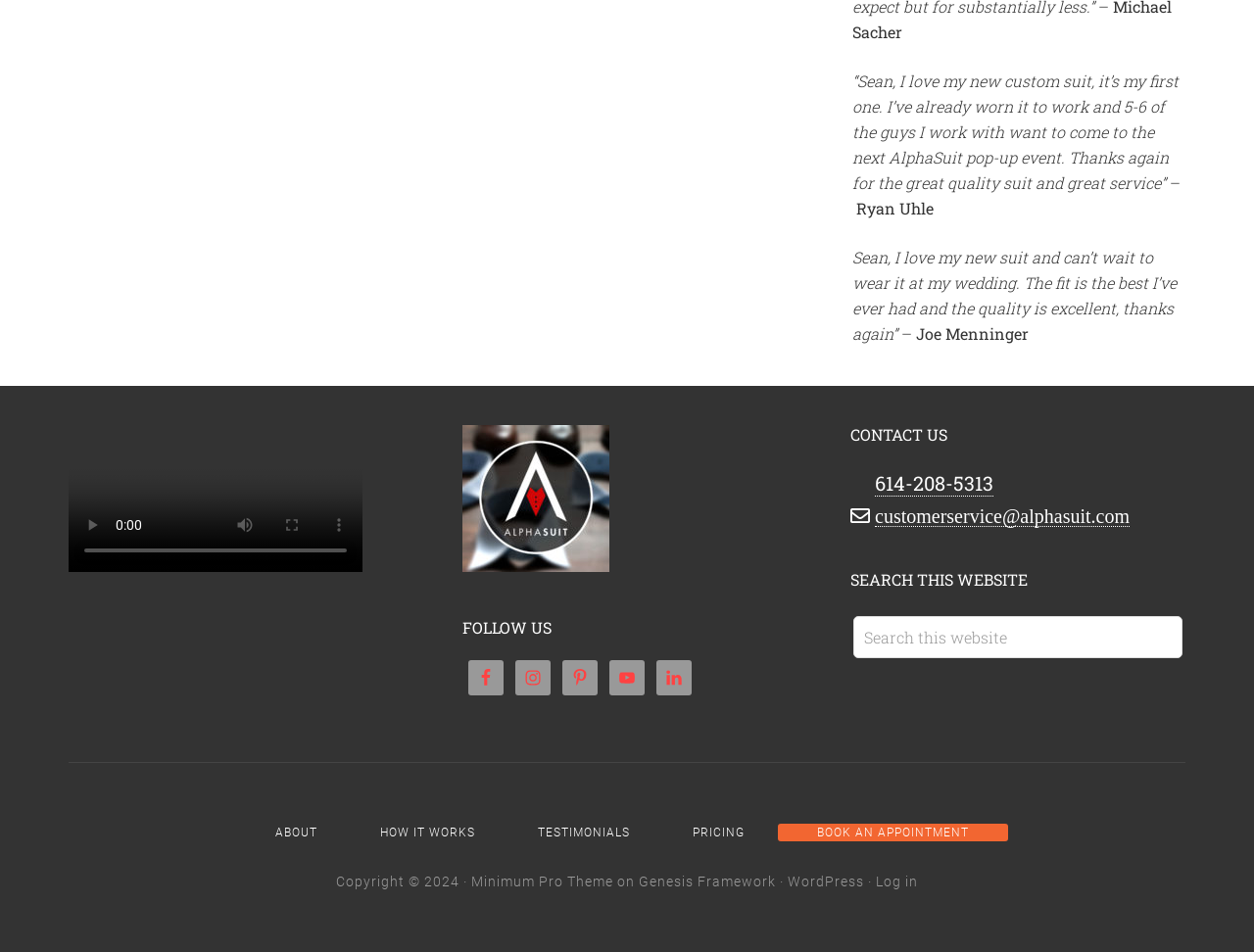Give a one-word or short phrase answer to the question: 
What is the phone number for contact?

614-208-5313